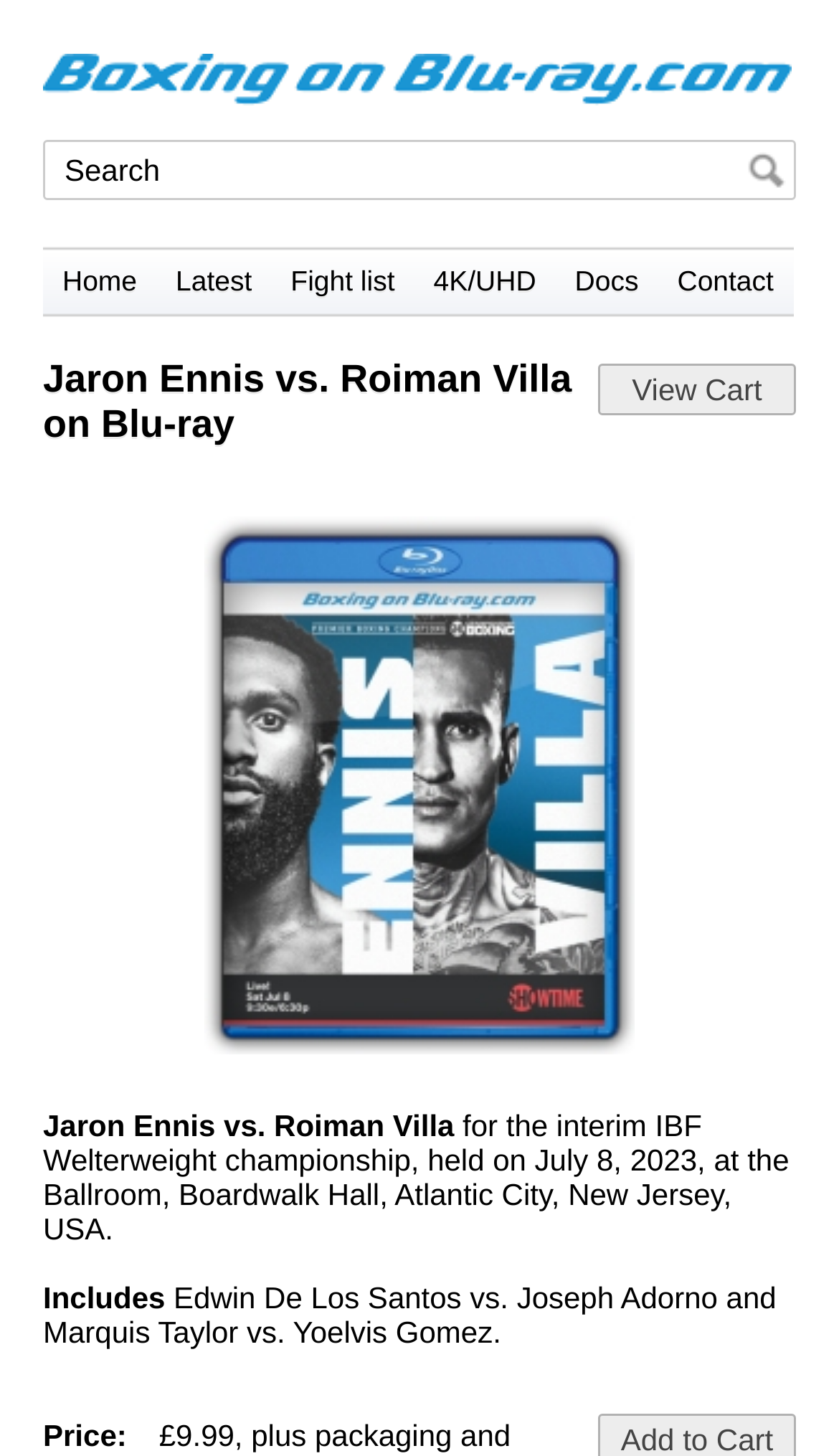What is the championship title at stake?
Based on the visual, give a brief answer using one word or a short phrase.

Interim IBF Welterweight